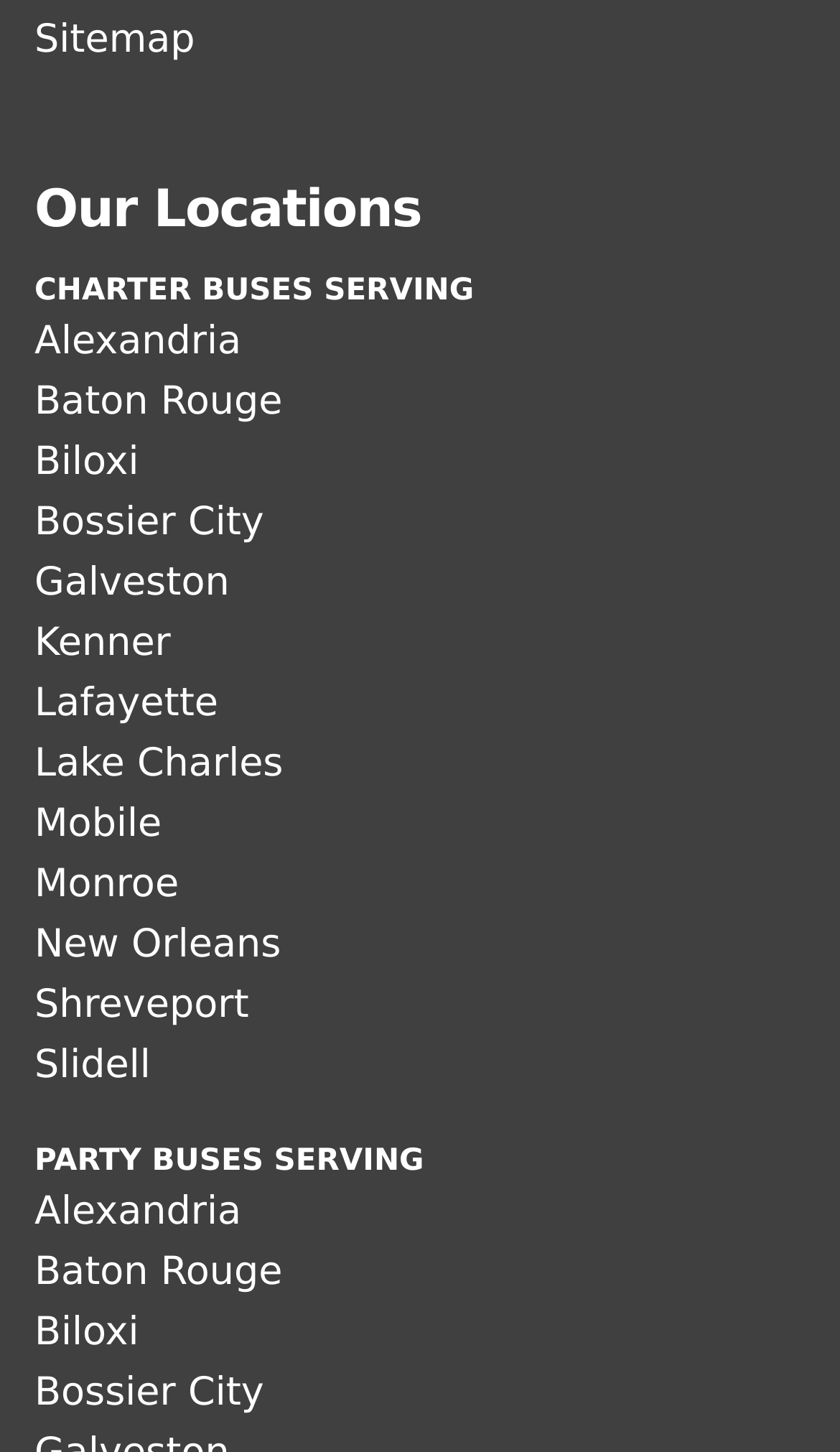What is the first location listed for charter buses?
Please give a detailed and thorough answer to the question, covering all relevant points.

The webpage lists Alexandria as the first location for charter buses, as indicated by the link 'Alexandria' which appears immediately after the static text 'CHARTER BUSES SERVING'.